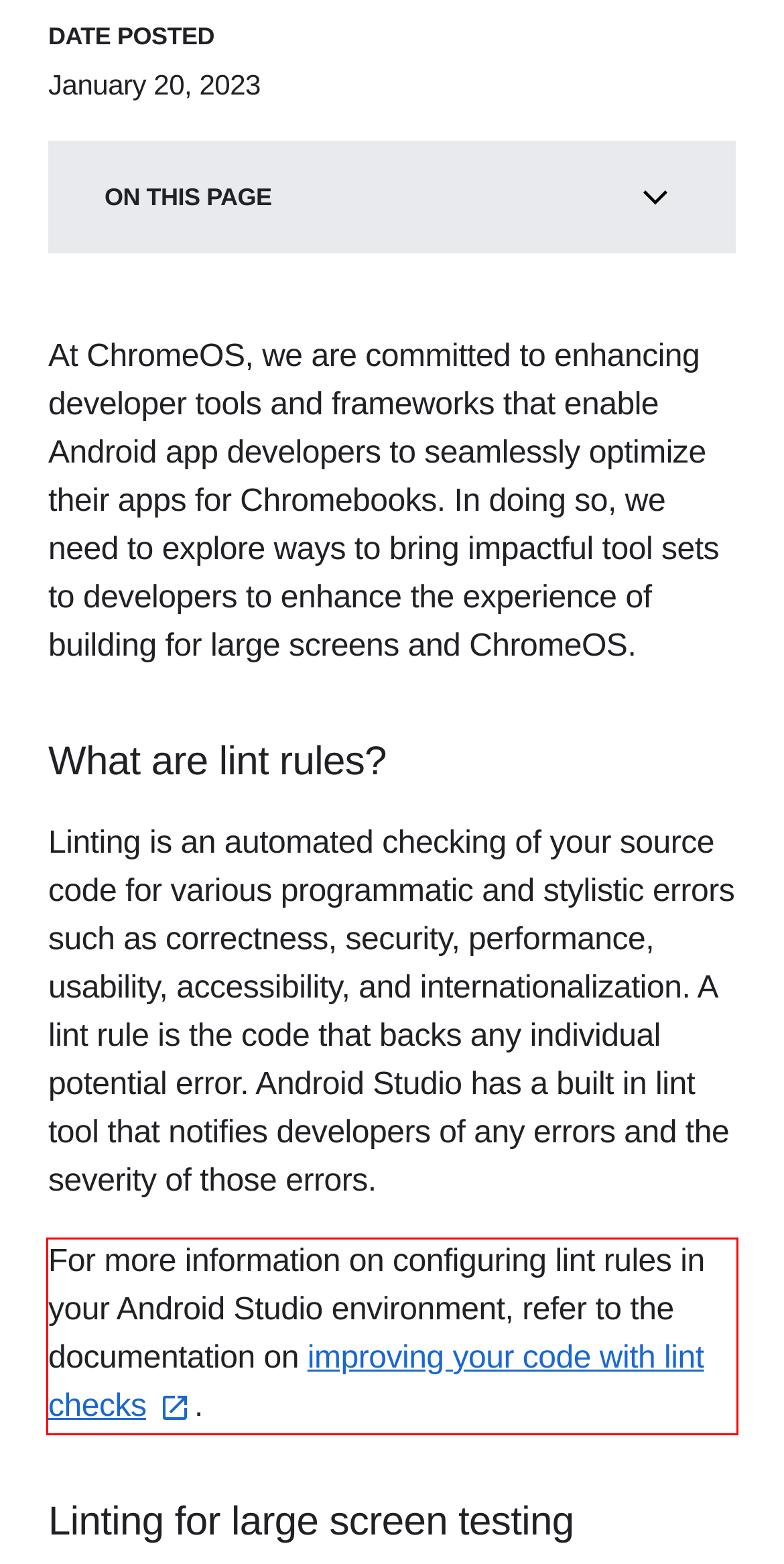Extract and provide the text found inside the red rectangle in the screenshot of the webpage.

For more information on configuring lint rules in your Android Studio environment, refer to the documentation on improving your code with lint checks⁠⁠.